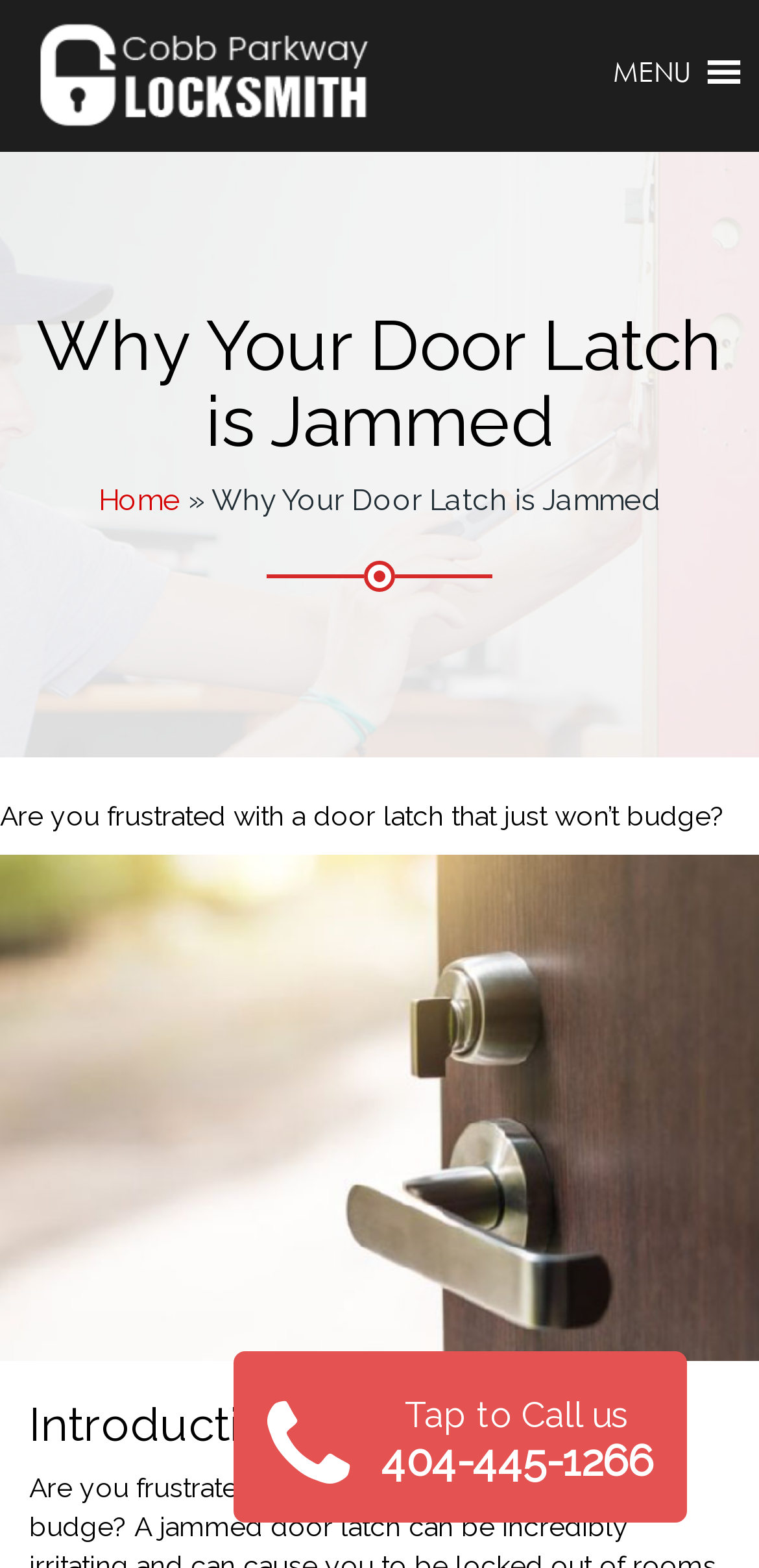What is the logo image located at the top of the webpage?
Using the information from the image, give a concise answer in one word or a short phrase.

Top left